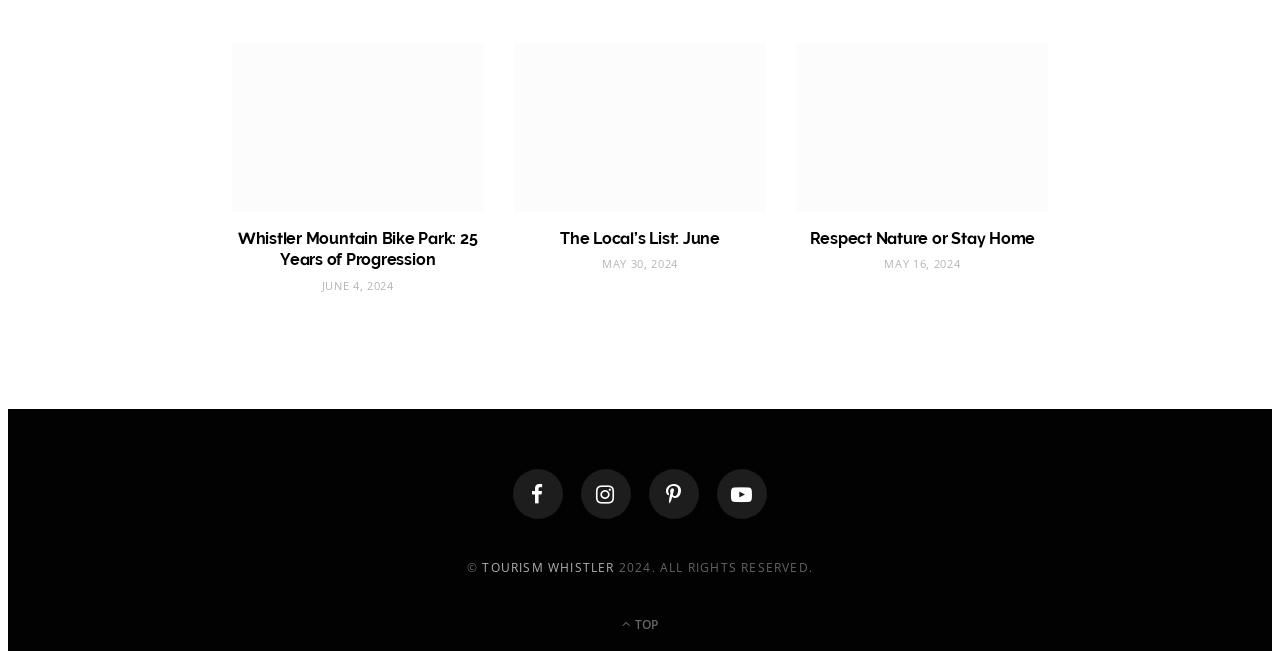How many articles are on the webpage?
Using the visual information, respond with a single word or phrase.

3